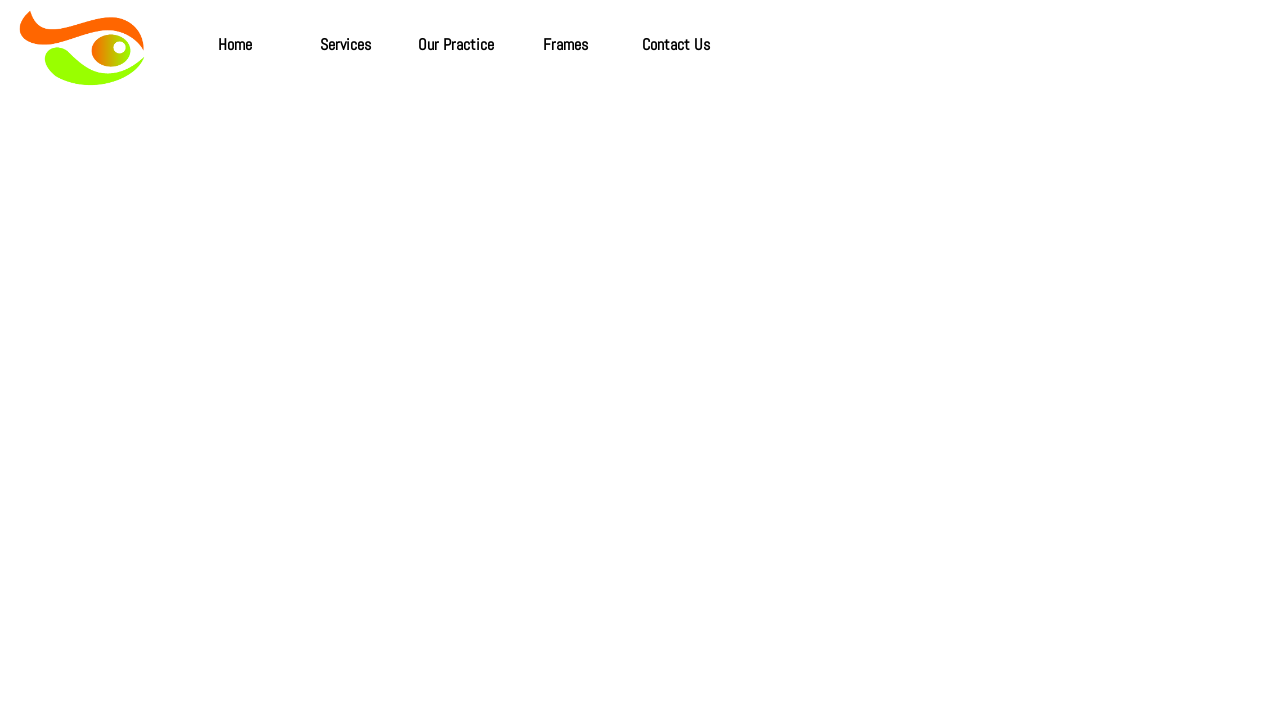Locate the bounding box of the UI element described in the following text: "Frames".

[0.399, 0.023, 0.485, 0.104]